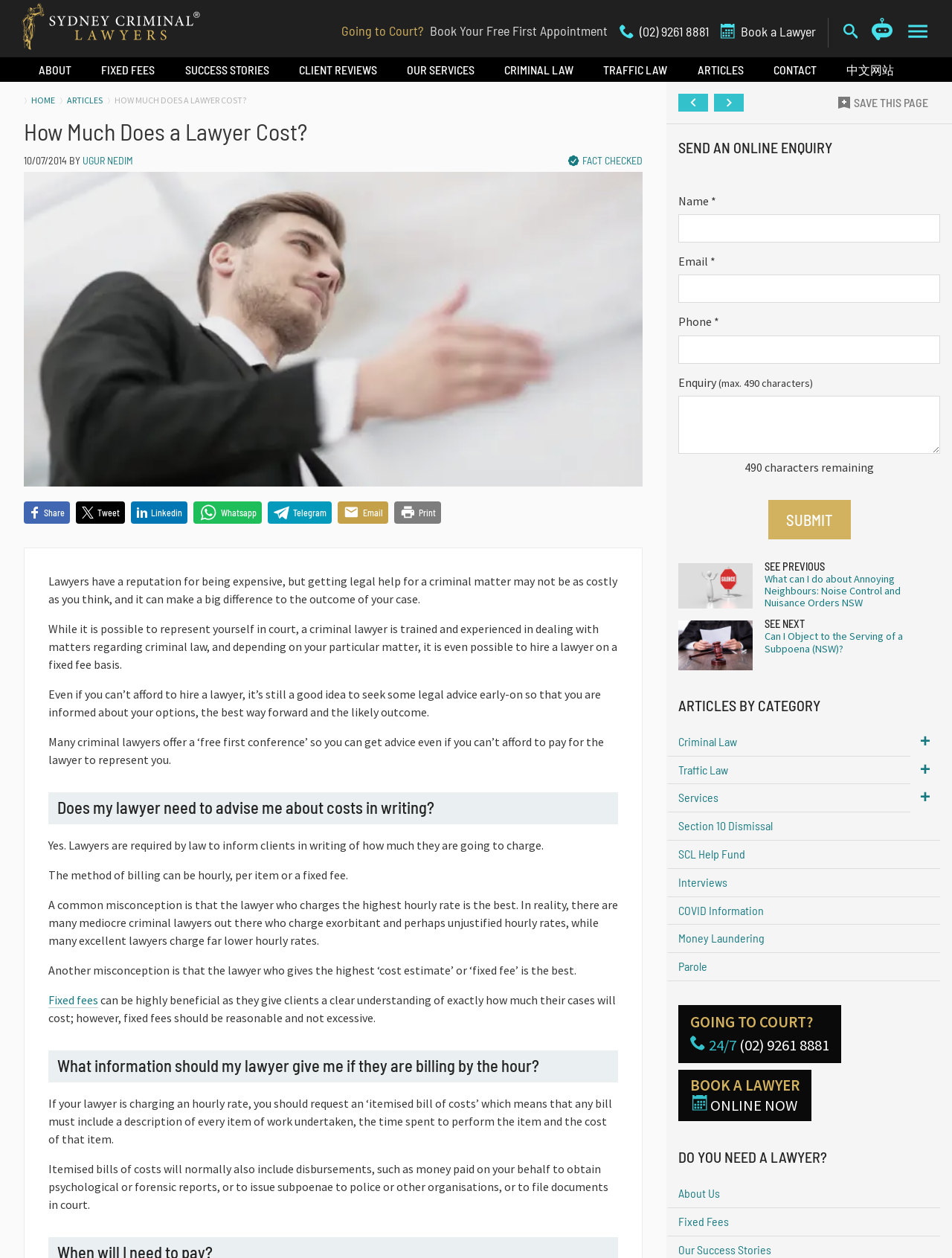From the webpage screenshot, predict the bounding box of the UI element that matches this description: "+ -".

[0.956, 0.601, 0.988, 0.624]